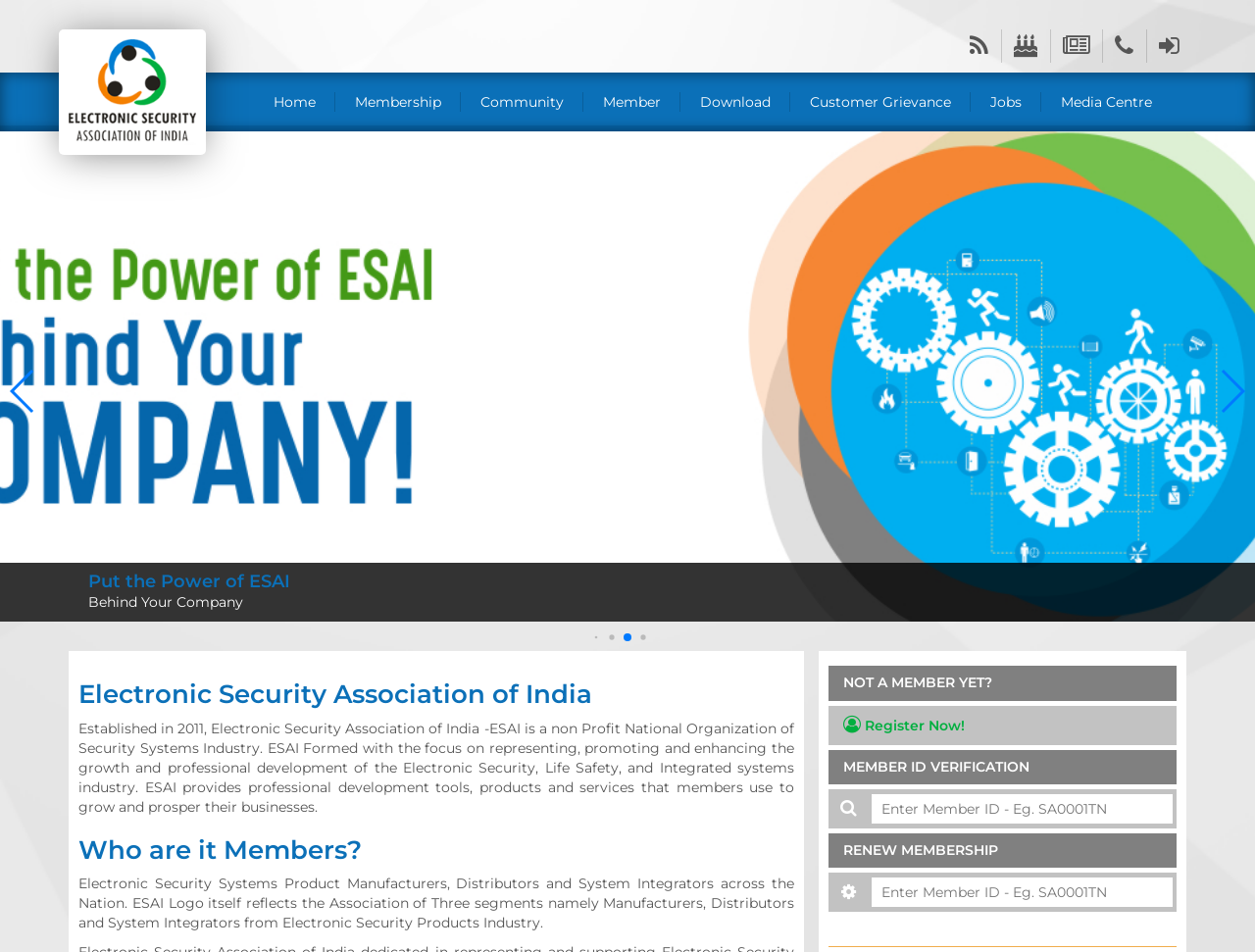What type of organization is ESAI?
Please interpret the details in the image and answer the question thoroughly.

Based on the webpage content, specifically the section 'About ESAI', it is mentioned that 'Established in 2011, Electronic Security Association of India -ESAI is a non Profit National Organization of Security Systems Industry.' This indicates that ESAI is a non-profit national organization.